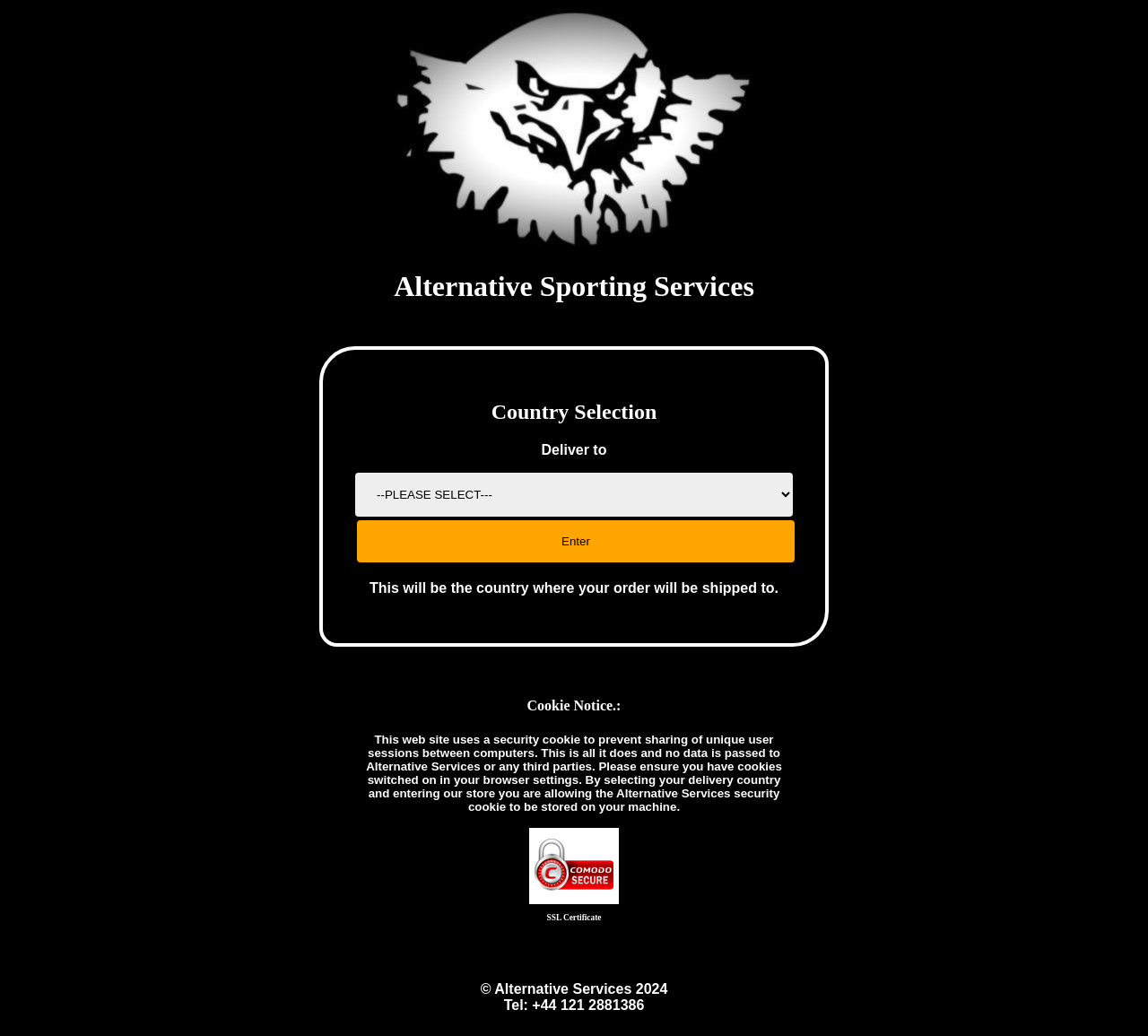Using the information in the image, give a comprehensive answer to the question: 
What is the copyright year of Alternative Services?

The copyright year of Alternative Services is 2024, as indicated by the static text '© Alternative Services 2024' at the bottom of the webpage.